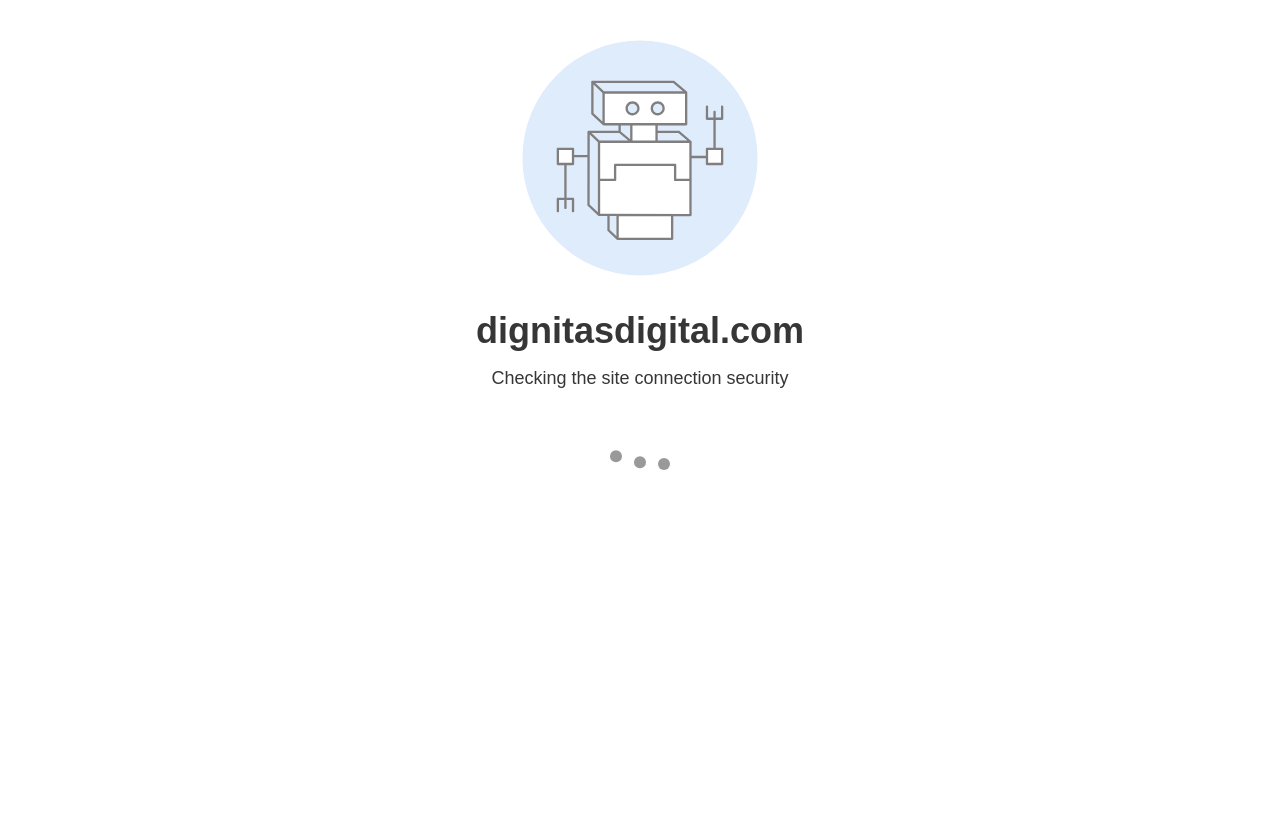Refer to the image and answer the question with as much detail as possible: What is the last link on the webpage?

The last link on the webpage is 'Read more…', which is located at the bottom of the webpage, under the 'Digital.com ranked Dignitas Digital' section.